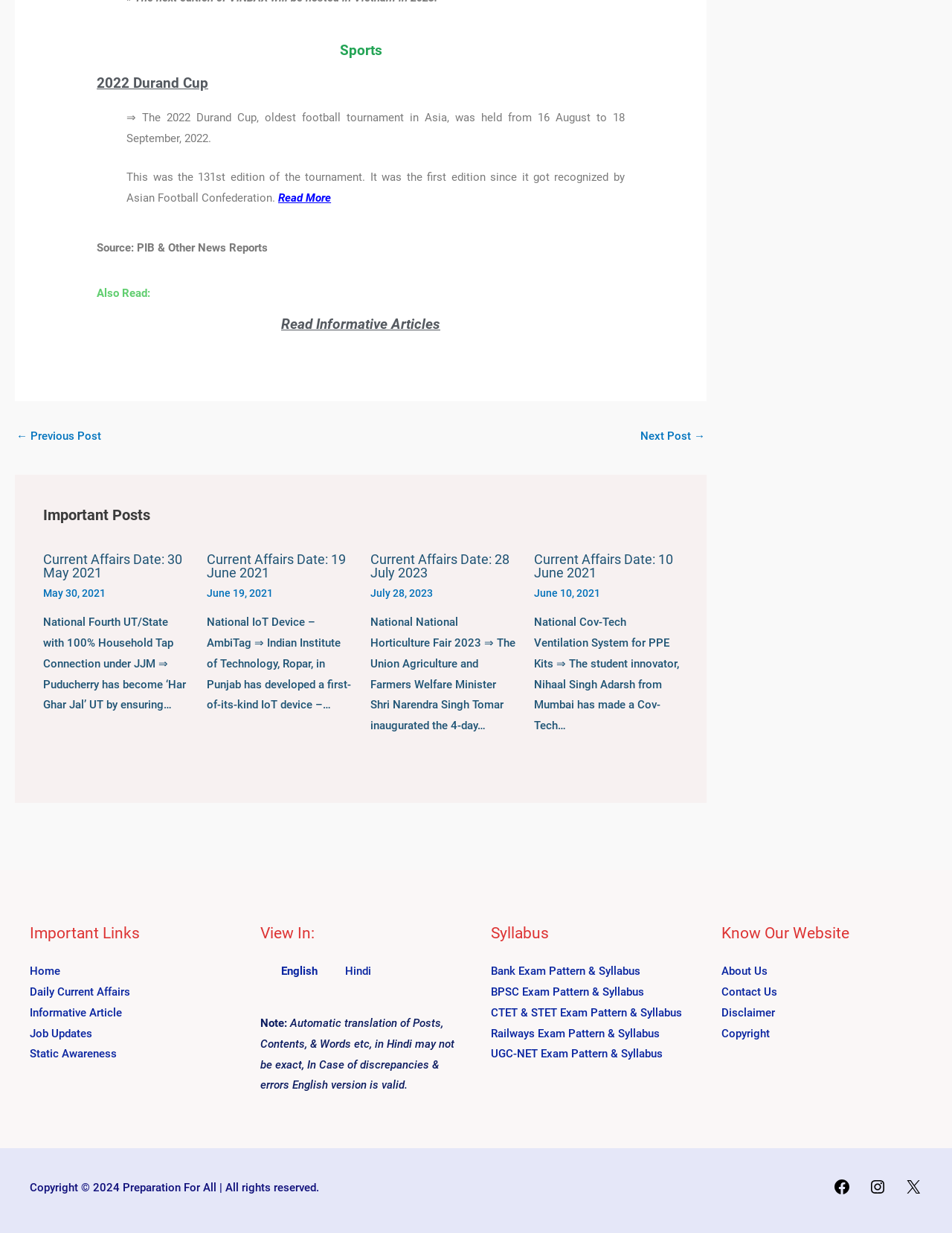Can you determine the bounding box coordinates of the area that needs to be clicked to fulfill the following instruction: "Read more about the 2022 Durand Cup"?

[0.292, 0.155, 0.348, 0.166]